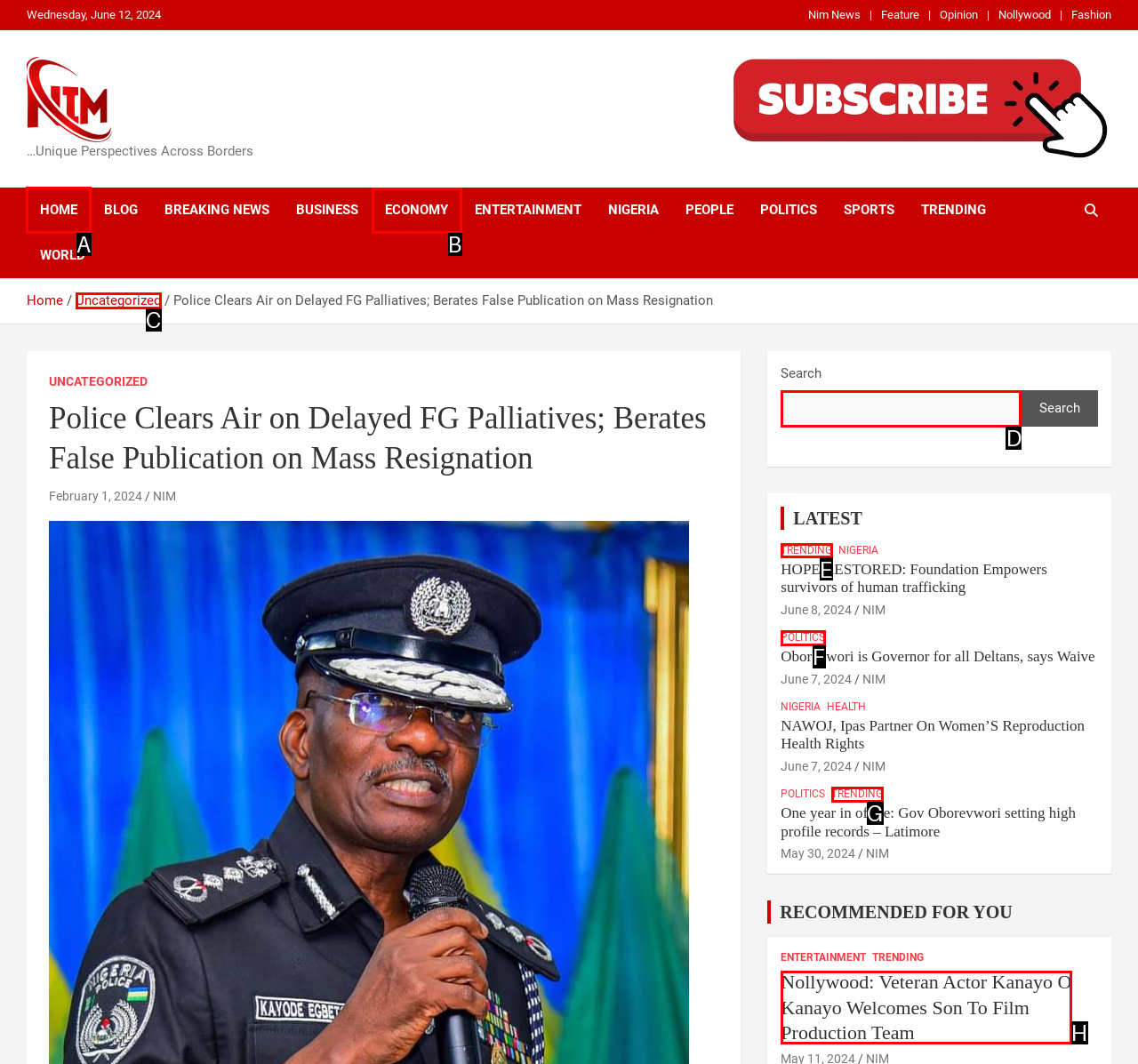Identify which lettered option completes the task: Click on the 'HOME' link. Provide the letter of the correct choice.

A